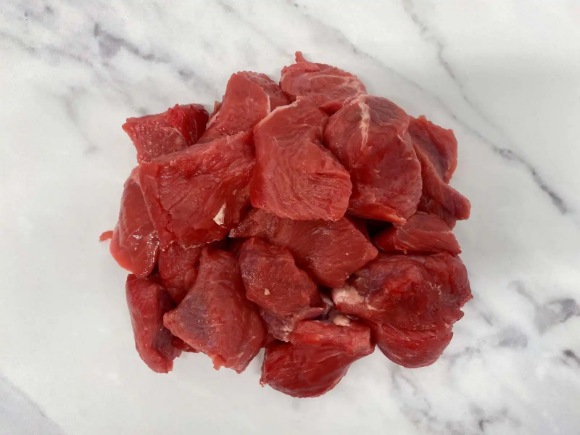Describe all the important aspects and details of the image.

The image showcases a generous heap of diced chuck steak, prominently displayed against a clean, white marble surface. The rich, red color of the meat suggests freshness and high quality, making it an enticing option for various culinary preparations. Diced chuck steak is renowned for its robust flavor and tenderness when slow-cooked, making it ideal for stews, curries, and pies. This cut of meat is often favored for its meltingly tender texture, especially when cooked over low heat for an extended period. The visual presentation invites culinary exploration, highlighting the potential for hearty, flavorful dishes.